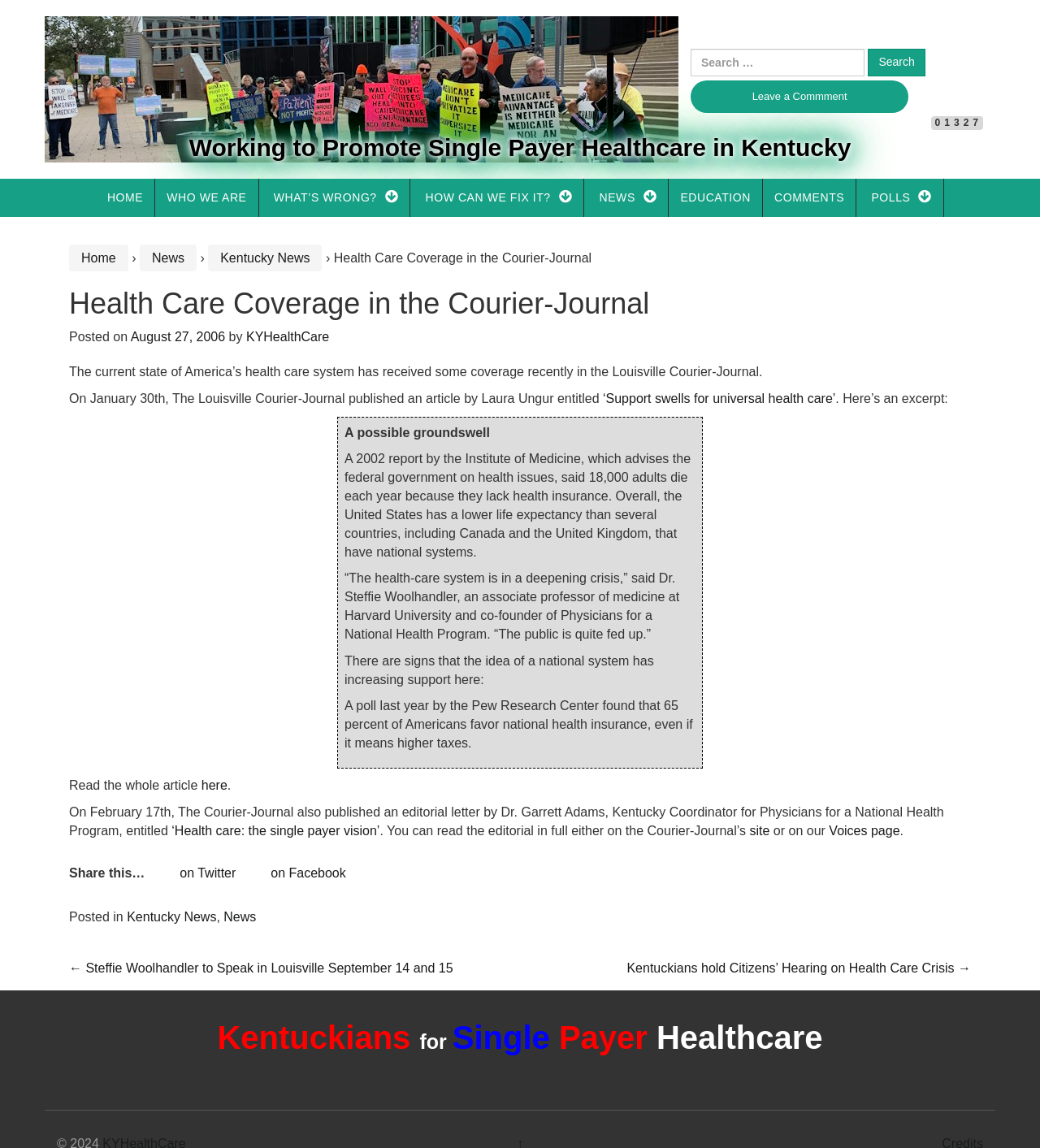Show the bounding box coordinates for the element that needs to be clicked to execute the following instruction: "Read the whole article". Provide the coordinates in the form of four float numbers between 0 and 1, i.e., [left, top, right, bottom].

[0.194, 0.678, 0.219, 0.69]